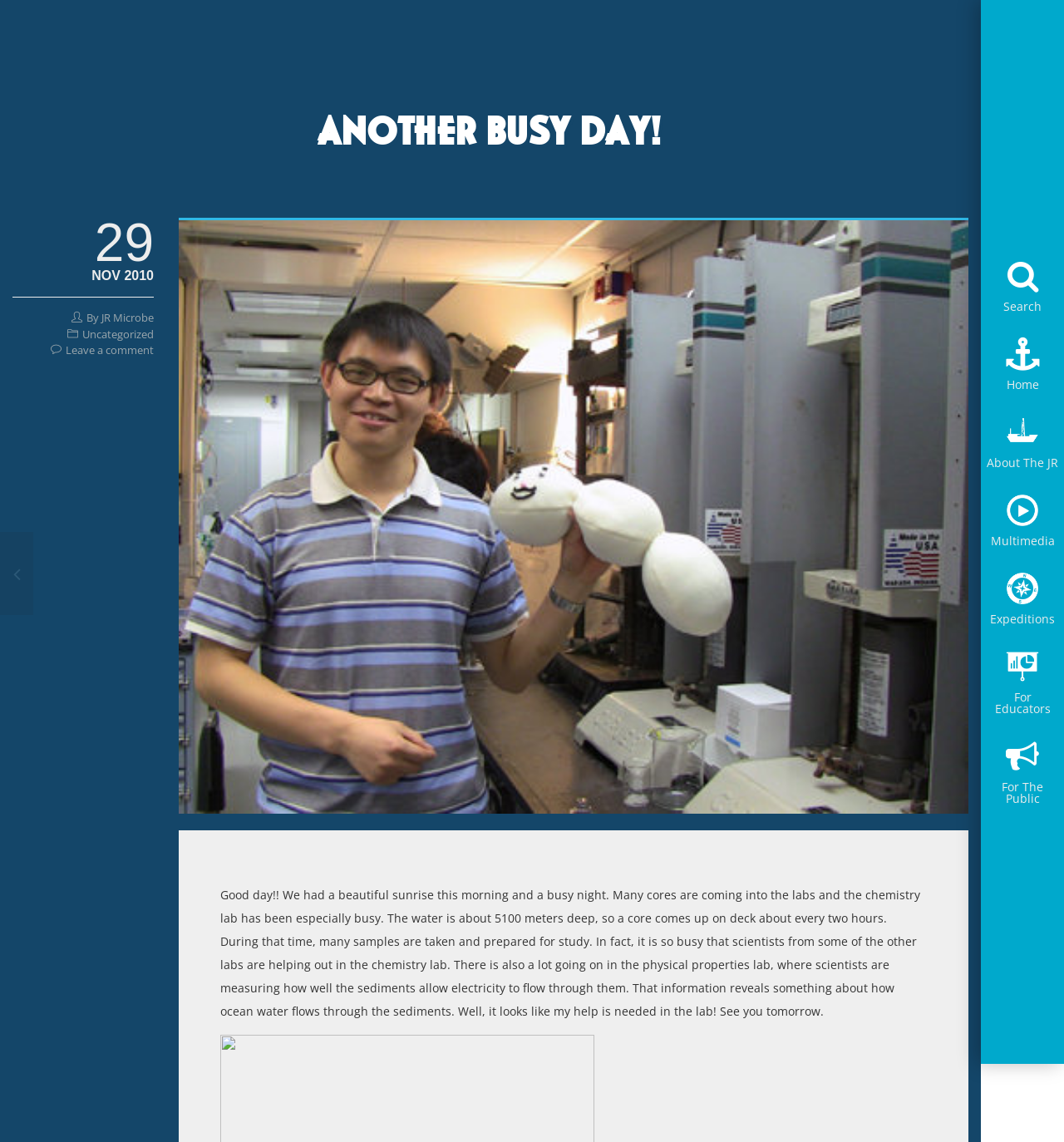Select the bounding box coordinates of the element I need to click to carry out the following instruction: "Go to the home page".

[0.922, 0.285, 1.0, 0.353]